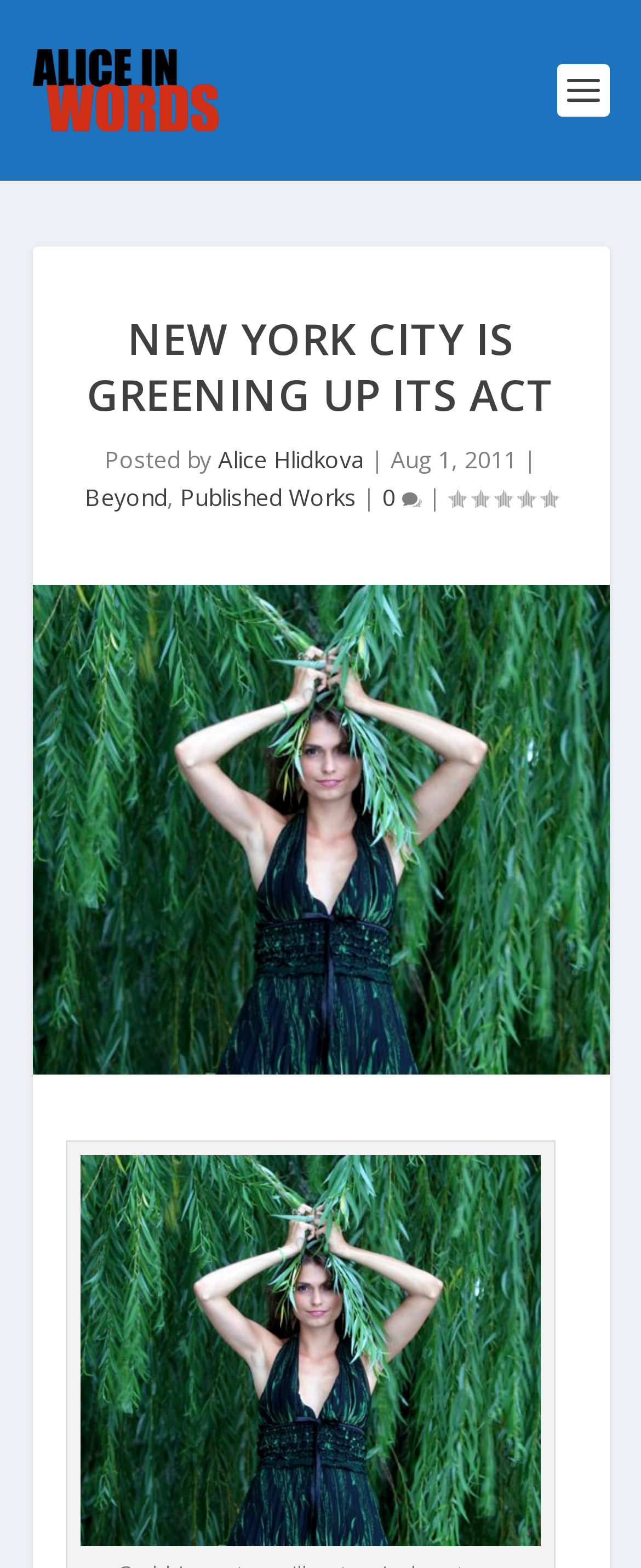Using the format (top-left x, top-left y, bottom-right x, bottom-right y), provide the bounding box coordinates for the described UI element. All values should be floating point numbers between 0 and 1: Published Works

[0.281, 0.307, 0.555, 0.327]